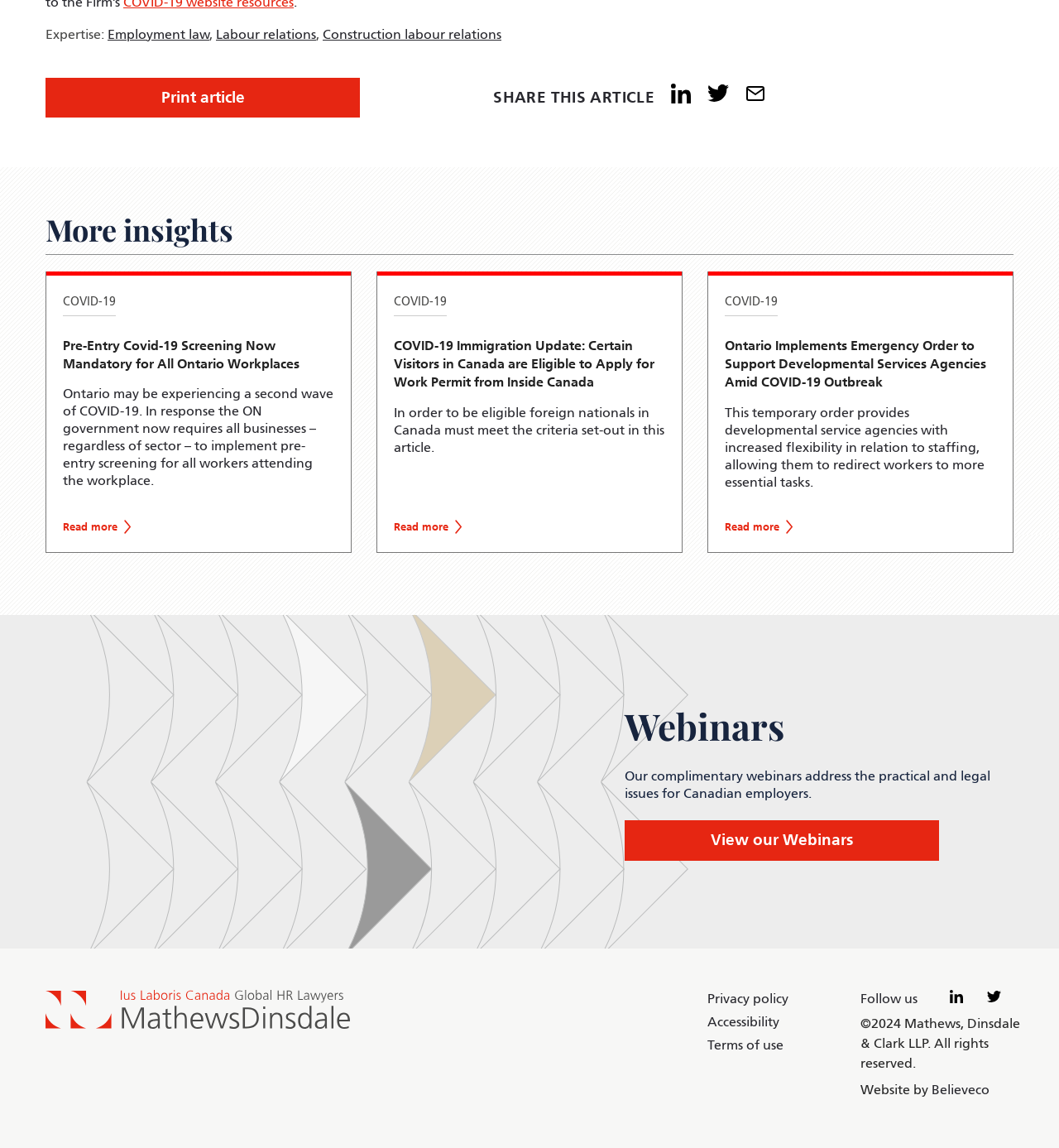Please find and report the bounding box coordinates of the element to click in order to perform the following action: "Follow on Linkedin". The coordinates should be expressed as four float numbers between 0 and 1, in the format [left, top, right, bottom].

None